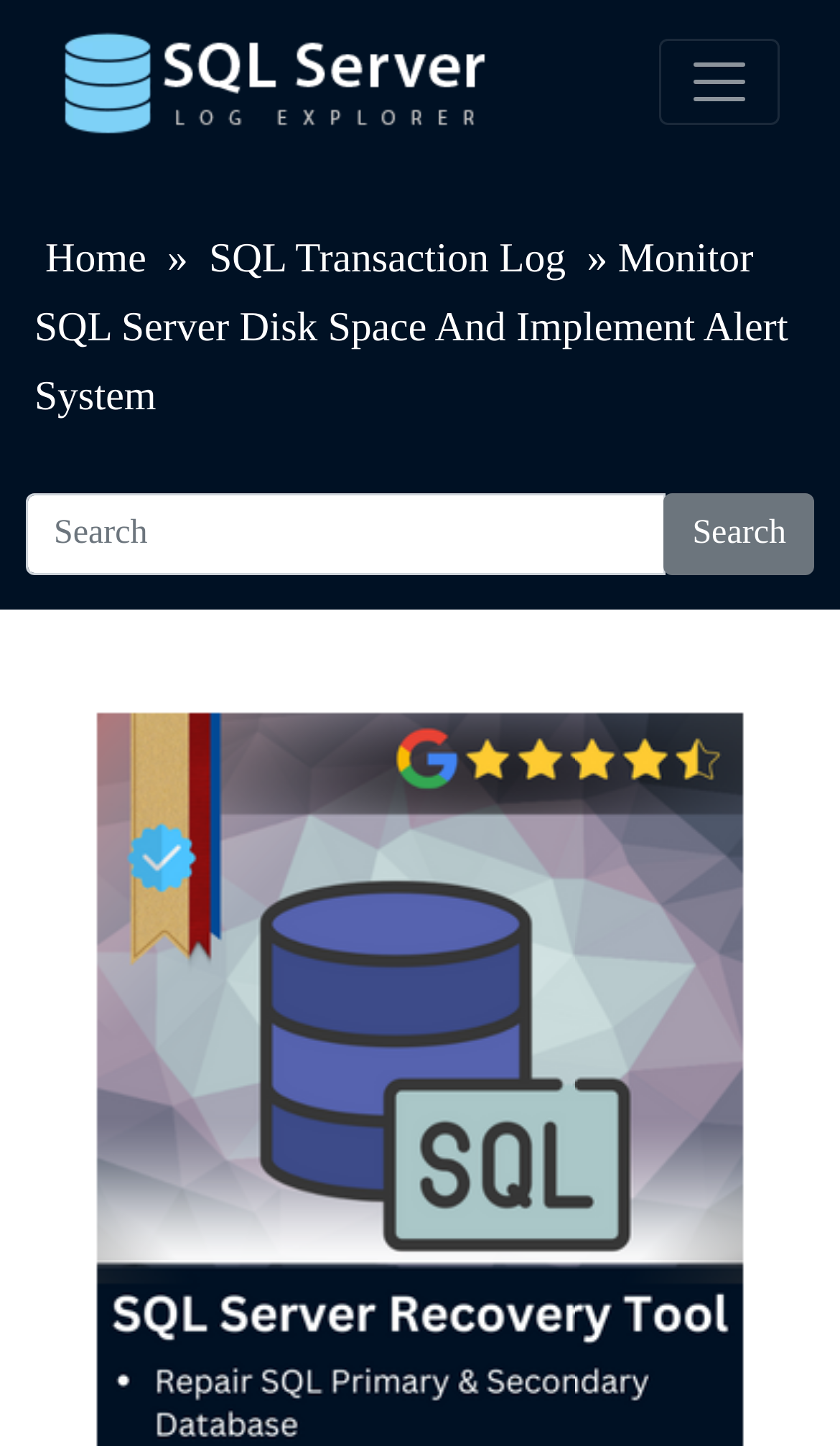Please provide the bounding box coordinates in the format (top-left x, top-left y, bottom-right x, bottom-right y). Remember, all values are floating point numbers between 0 and 1. What is the bounding box coordinate of the region described as: aria-label="Main menu"

[0.785, 0.027, 0.928, 0.087]